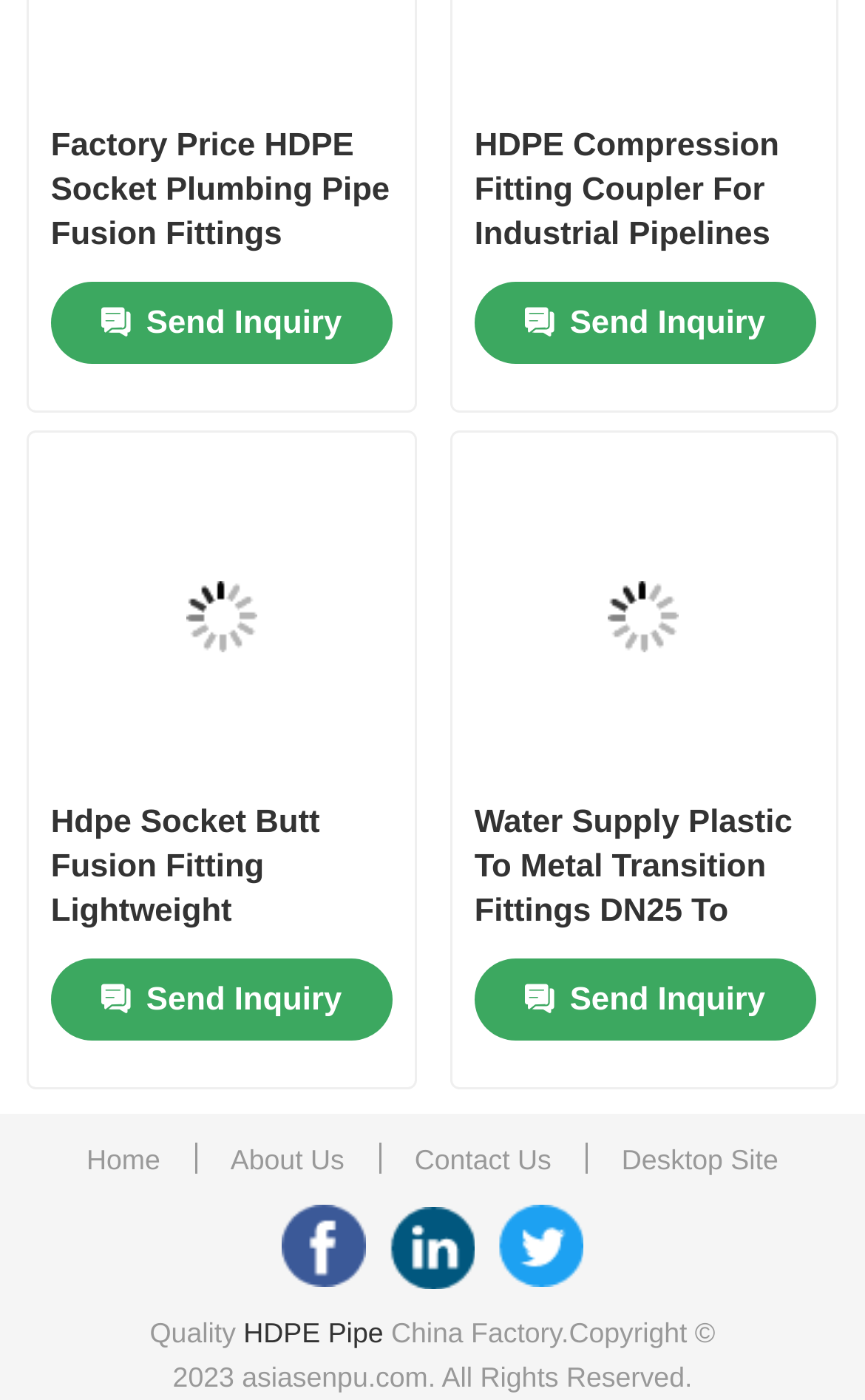What is the purpose of the ' Send Inquiry' links?
Analyze the image and provide a thorough answer to the question.

The ' Send Inquiry' links are likely used to send inquiries or requests for more information about the products featured on the webpage. This is inferred from the context in which the links are used, alongside product descriptions and headings.